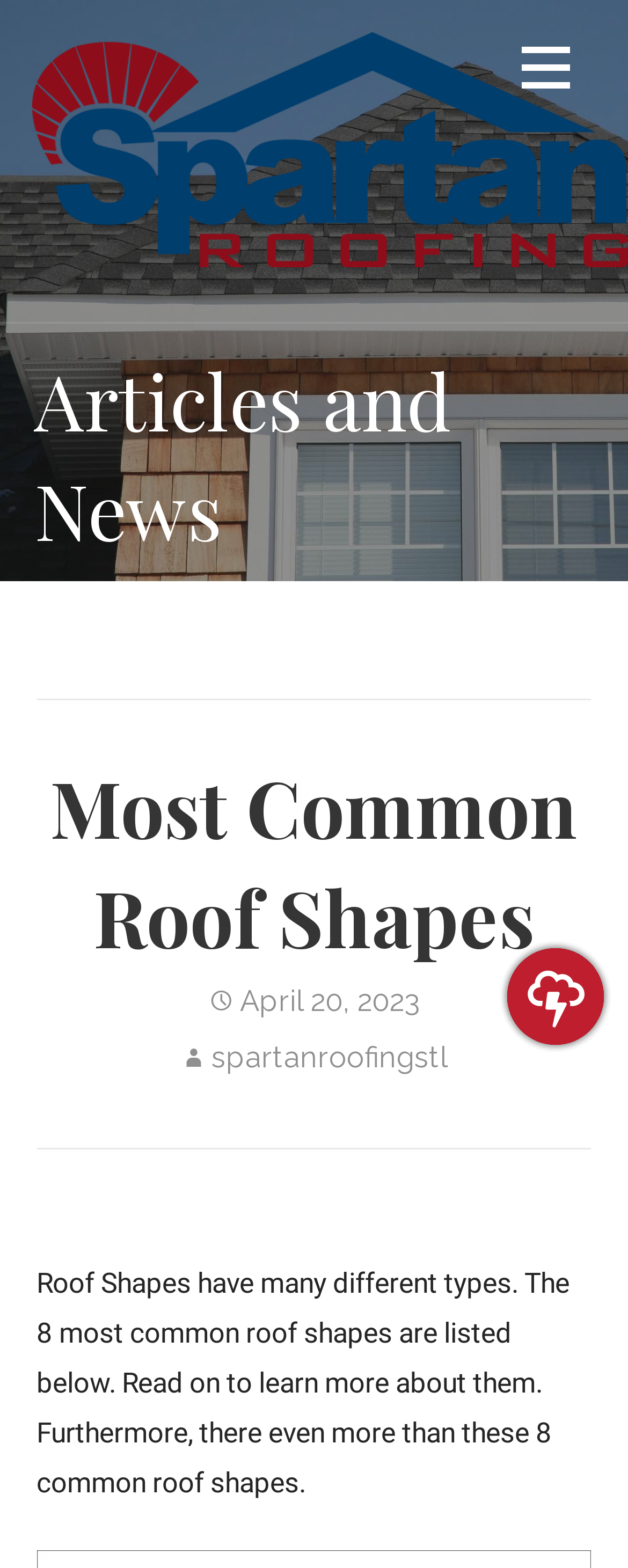How many common roof shapes are listed on the webpage?
Offer a detailed and full explanation in response to the question.

The webpage mentions that 'The 8 most common roof shapes are listed below', indicating that there are 8 common roof shapes discussed on the webpage.